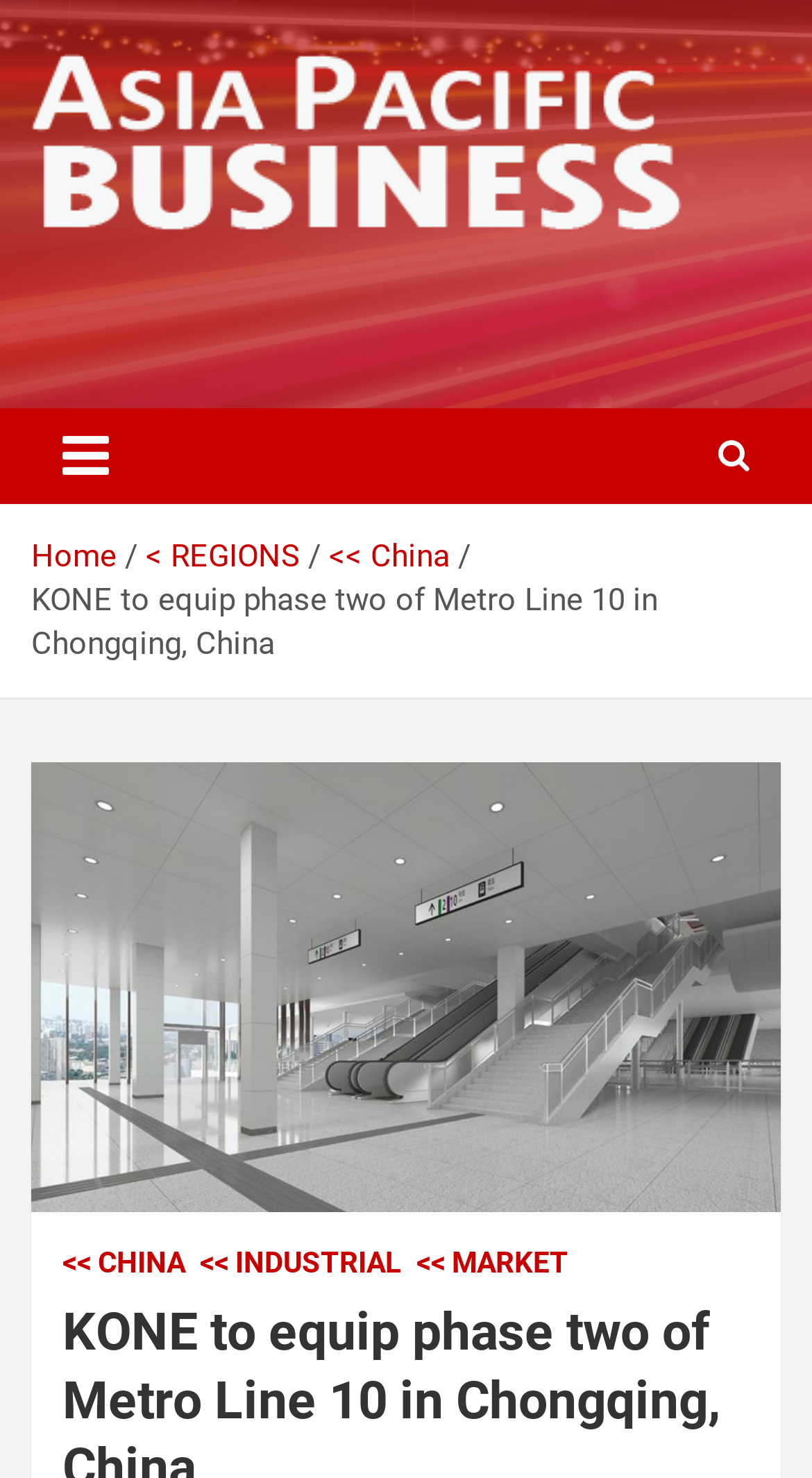Please specify the bounding box coordinates of the area that should be clicked to accomplish the following instruction: "Click Asia Pacific Business". The coordinates should consist of four float numbers between 0 and 1, i.e., [left, top, right, bottom].

[0.038, 0.025, 0.841, 0.059]